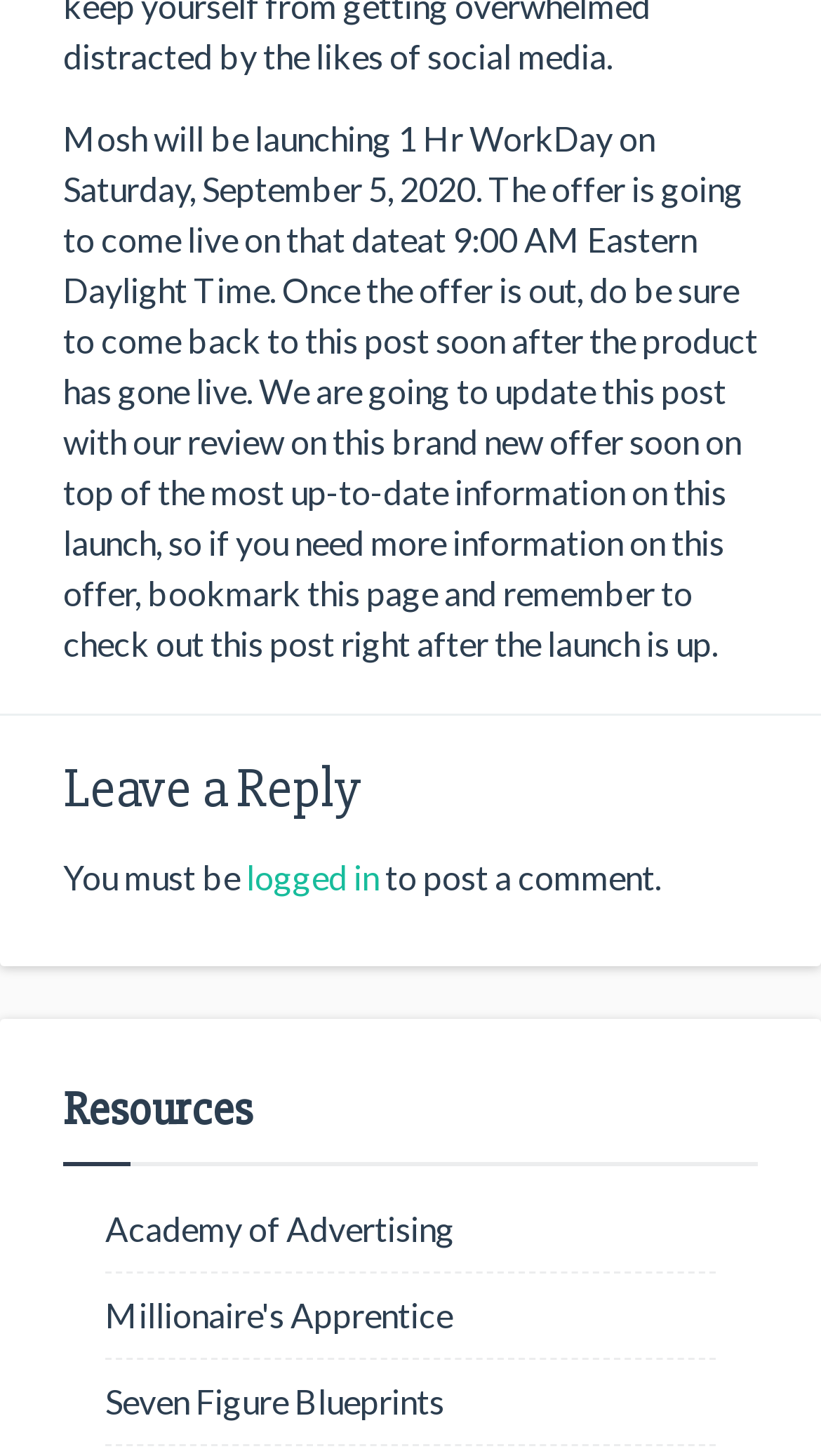What is the launch date of 1 Hr WorkDay?
Please use the image to deliver a detailed and complete answer.

The launch date of 1 Hr WorkDay can be found in the StaticText element with the text 'Mosh will be launching 1 Hr WorkDay on Saturday, September 5, 2020.'